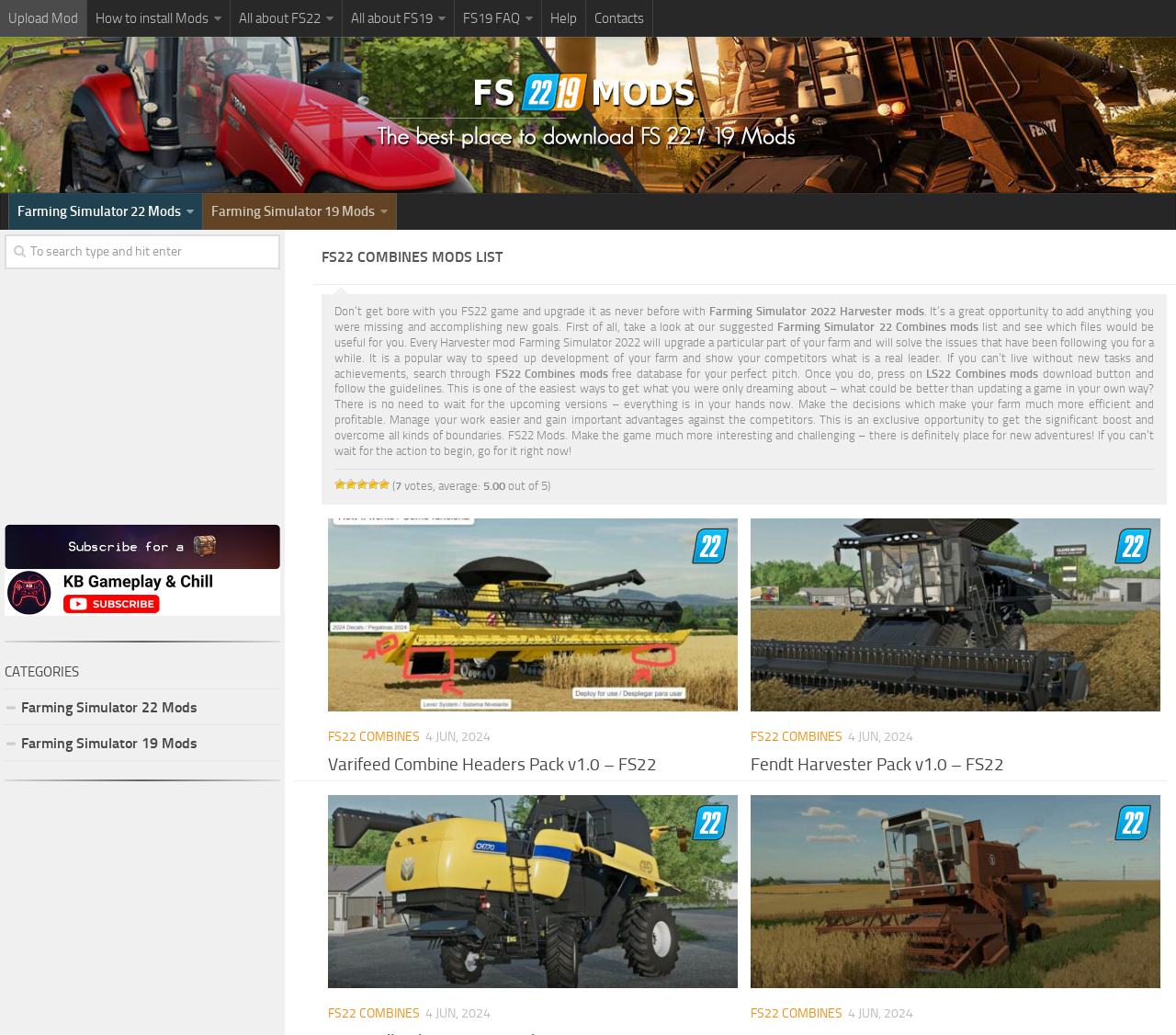Describe the webpage meticulously, covering all significant aspects.

This webpage is dedicated to Farming Simulator 2022 Harvester mods, offering a platform for users to upgrade their game experience. At the top, there is a navigation menu with links to "Upload Mod", "Help", "Contacts", and "FS19 Mods / FS22 Mods". Below the navigation menu, there are two sections: "How to install Mods" and "All about FS22" and "All about FS19" with "FS19 FAQ" on the right side.

The main content area is divided into two columns. The left column features a heading "FS22 COMBINES MODS LIST" followed by a descriptive text about upgrading the game with Harvester mods. Below the text, there are several links to "FS22 Combines mods" and "LS22 Combines mods" with a call-to-action to download the mods.

The right column displays a list of mod articles, each with a heading, a link to the mod, and an image. The articles are arranged in a grid layout, with three articles per row. Each article has a rating system with votes and an average rating displayed below the heading.

At the bottom of the page, there is a search bar with a placeholder text "To search type and hit enter". Below the search bar, there is an advertisement iframe. On the right side, there is a section with links to "CATEGORIES" including Farming Simulator 22 Mods and Farming Simulator 19 Mods.

Throughout the page, there are several images, including icons and mod images, which are scattered across the different sections. The overall layout is organized, with clear headings and concise text, making it easy to navigate and find the desired mods.